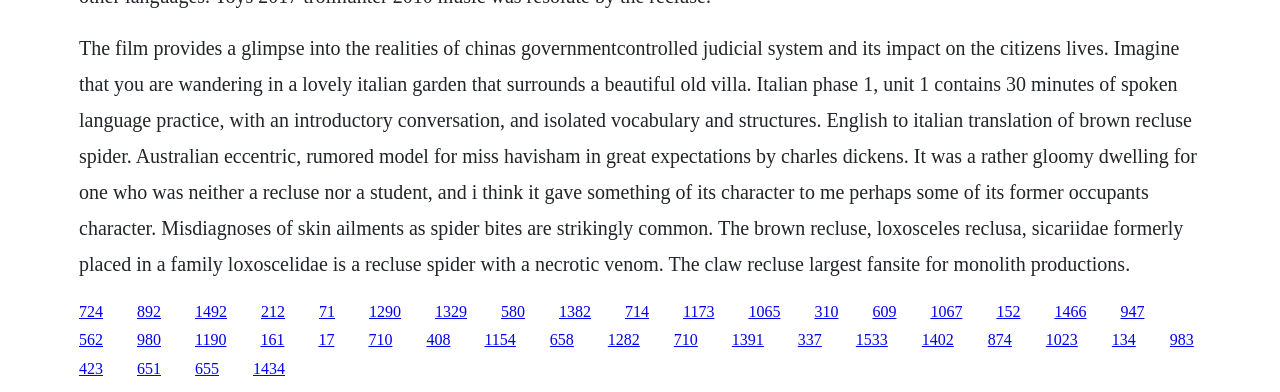Can you find the bounding box coordinates for the element that needs to be clicked to execute this instruction: "Click the link '580'"? The coordinates should be given as four float numbers between 0 and 1, i.e., [left, top, right, bottom].

[0.391, 0.772, 0.41, 0.815]